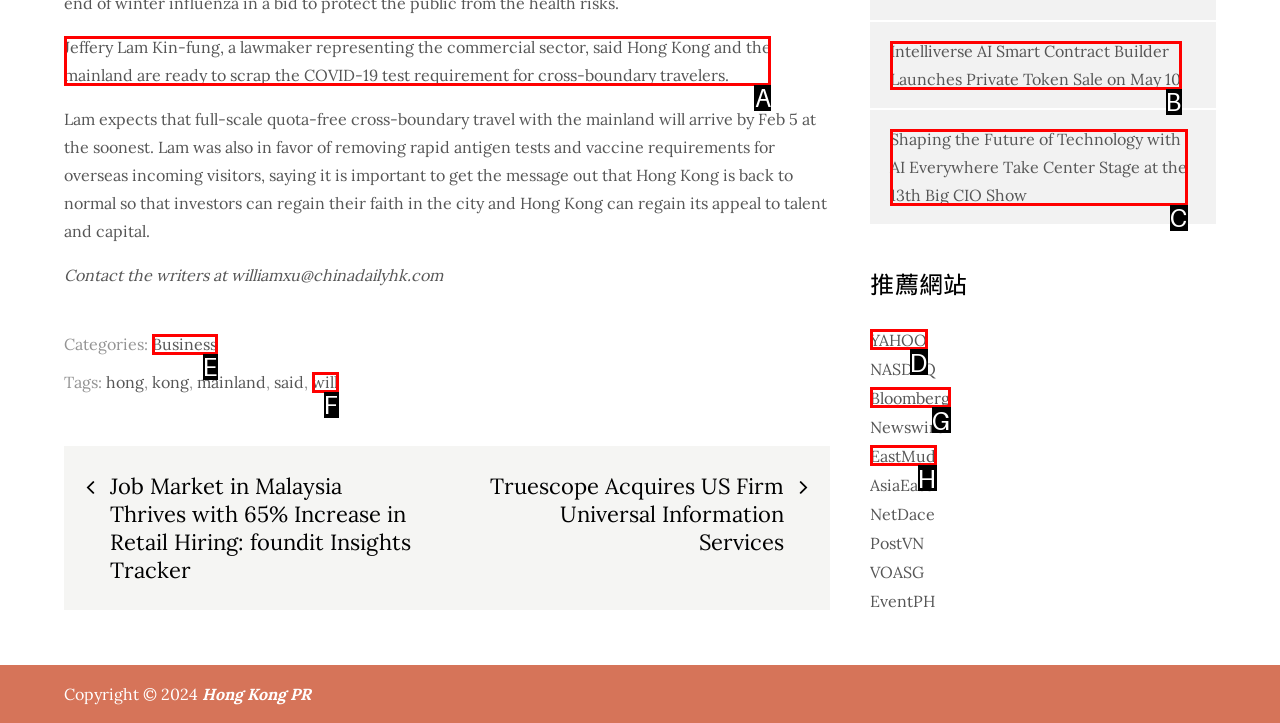Tell me which letter corresponds to the UI element that should be clicked to fulfill this instruction: Read the article about Jeffery Lam Kin-fung
Answer using the letter of the chosen option directly.

A